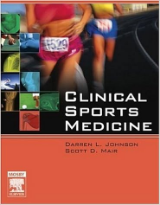What type of athletes are depicted in the foreground?
From the screenshot, supply a one-word or short-phrase answer.

Runners